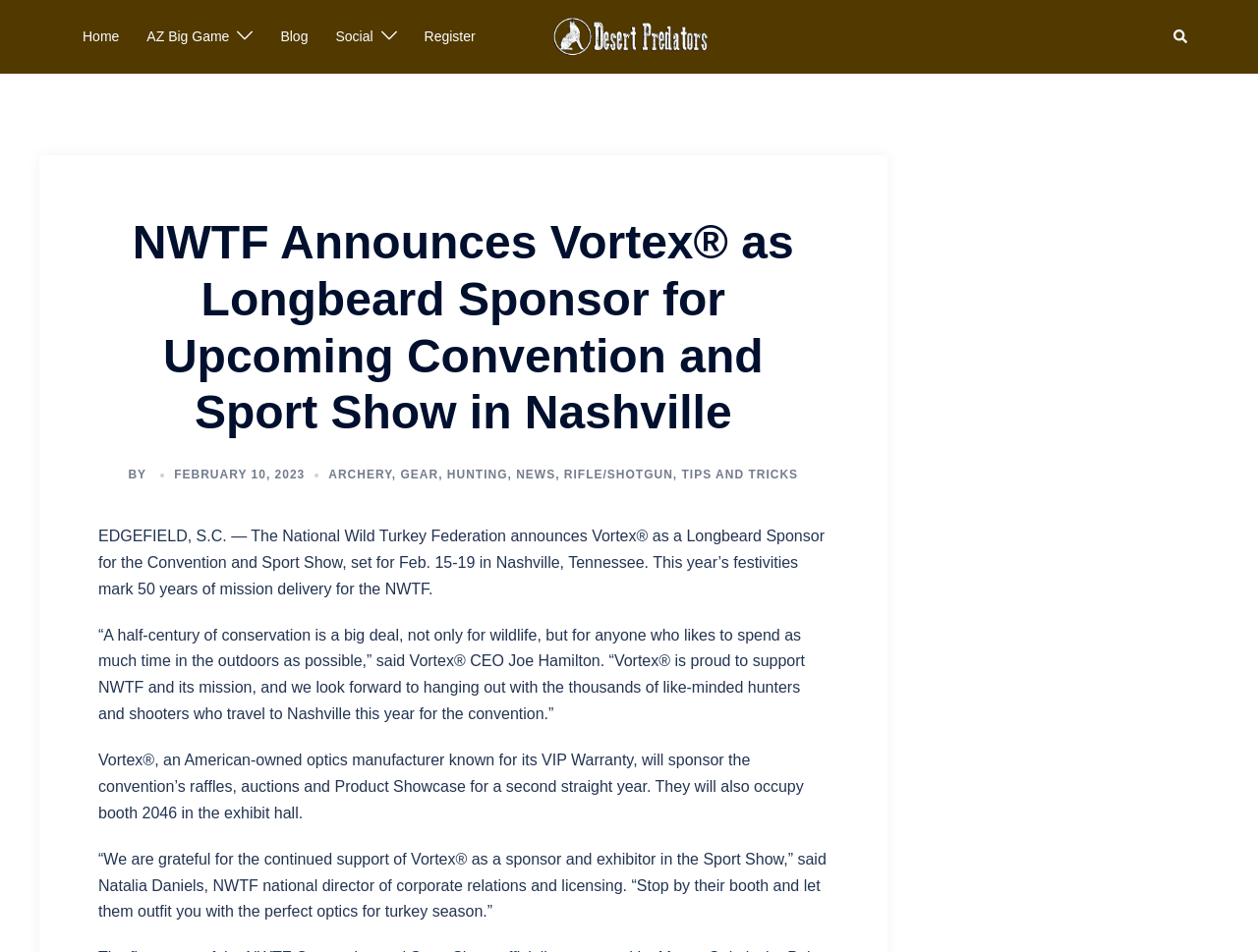Identify the bounding box coordinates of the element that should be clicked to fulfill this task: "read the blog". The coordinates should be provided as four float numbers between 0 and 1, i.e., [left, top, right, bottom].

[0.223, 0.027, 0.245, 0.051]